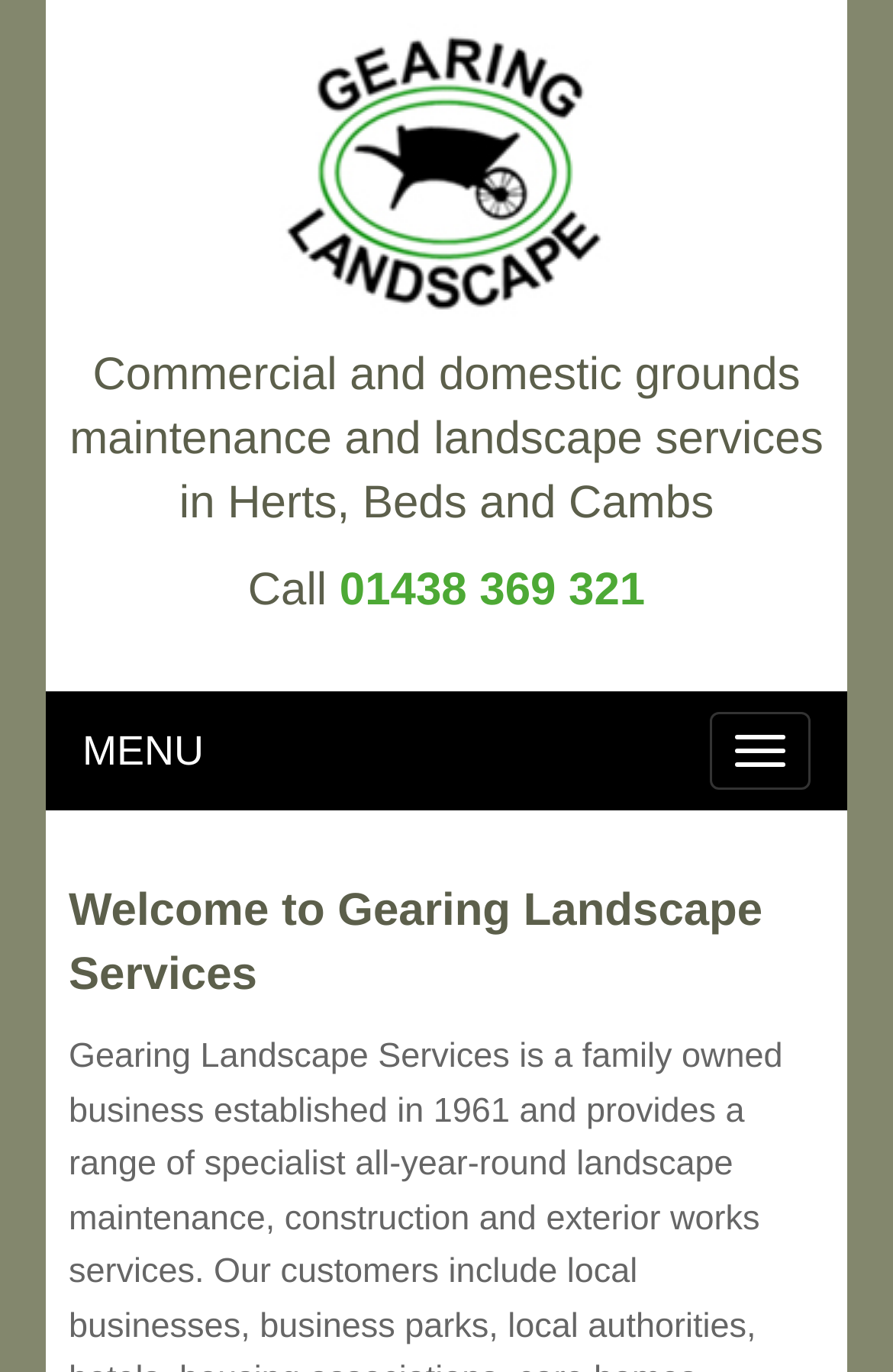Bounding box coordinates are specified in the format (top-left x, top-left y, bottom-right x, bottom-right y). All values are floating point numbers bounded between 0 and 1. Please provide the bounding box coordinate of the region this sentence describes: Toggle navigation

[0.795, 0.519, 0.908, 0.576]